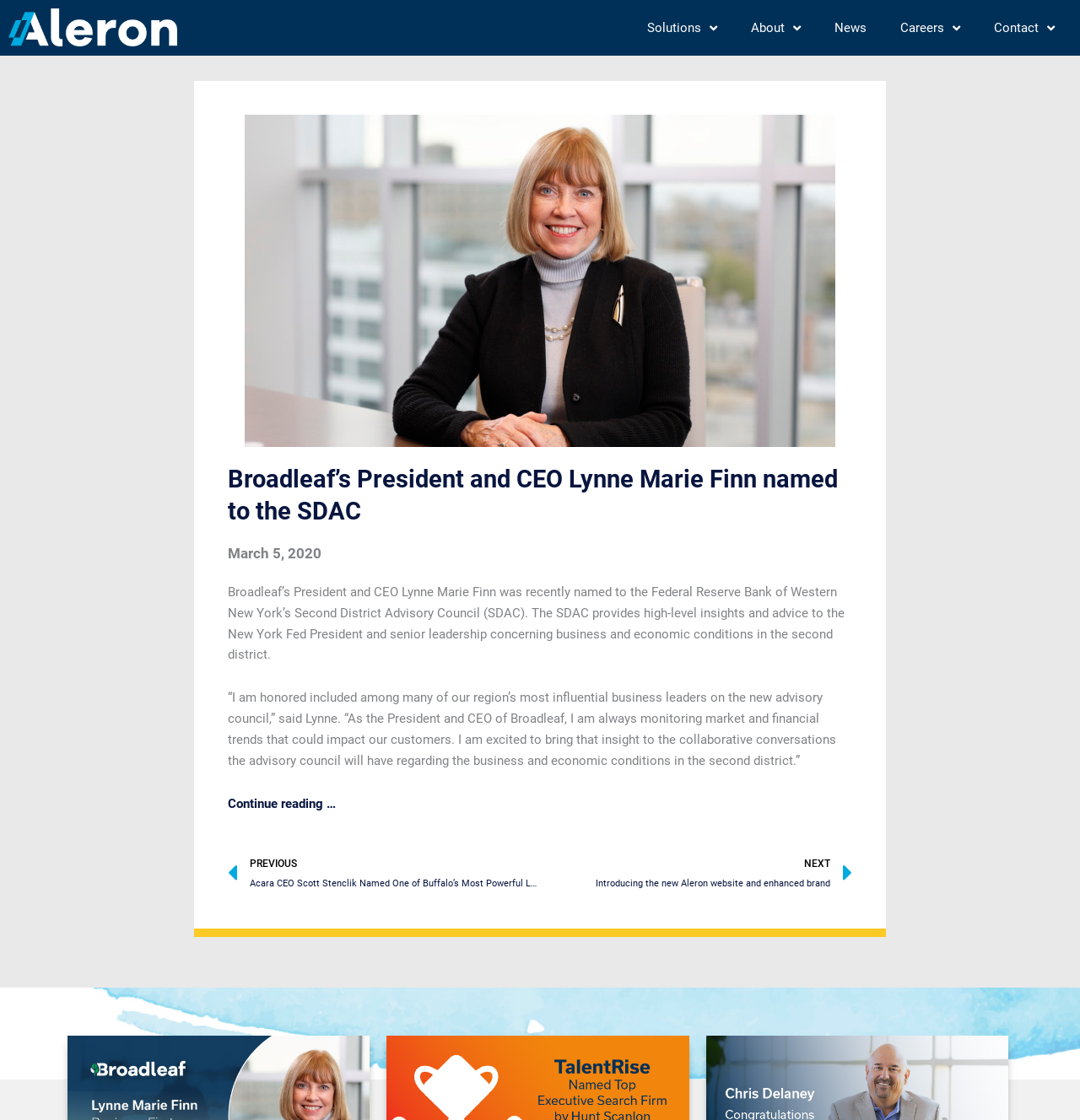Find the bounding box coordinates of the element I should click to carry out the following instruction: "Read about Lynne Marie Finn".

[0.227, 0.102, 0.773, 0.399]